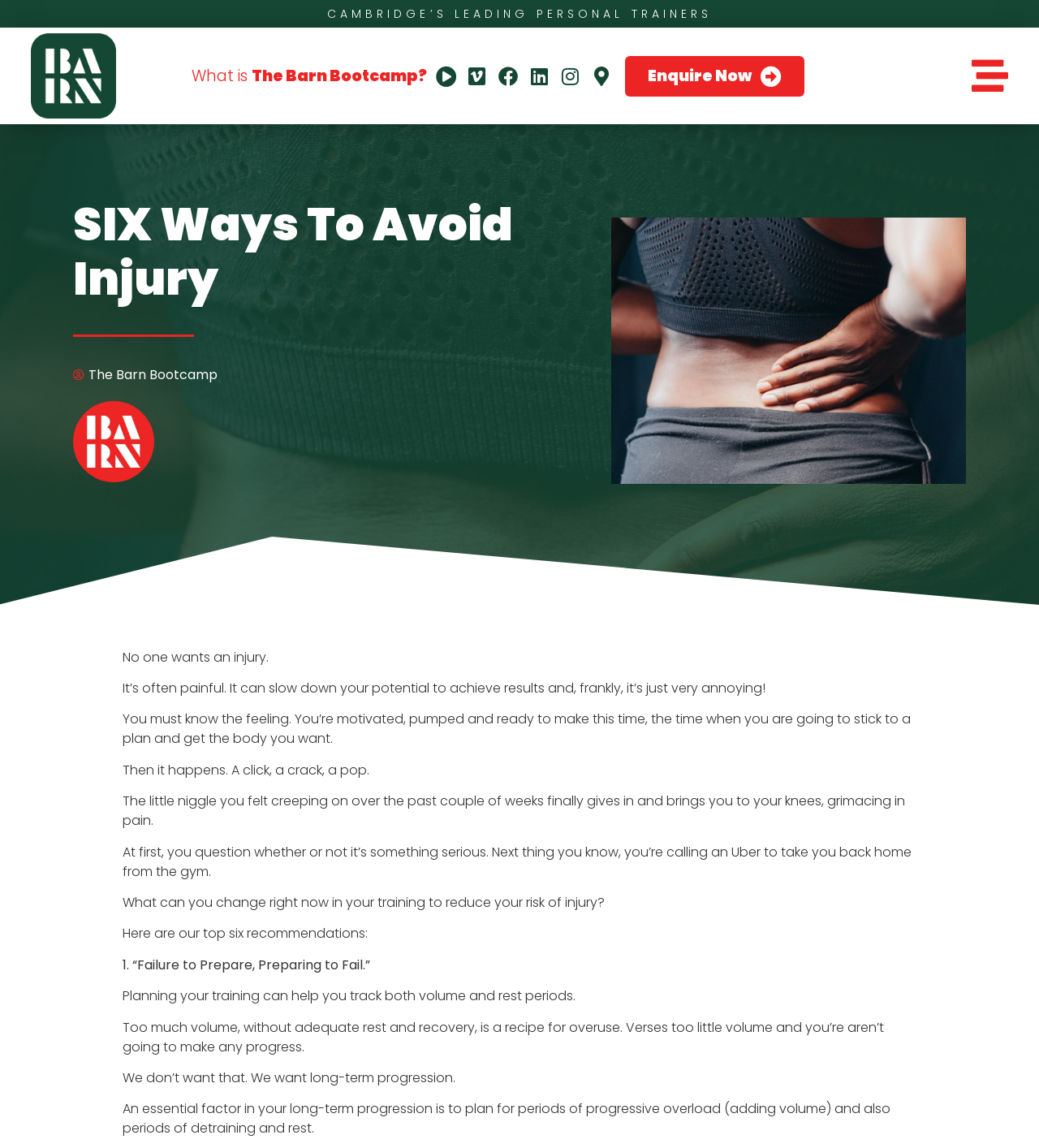Identify and extract the main heading of the webpage.

SIX Ways To Avoid Injury